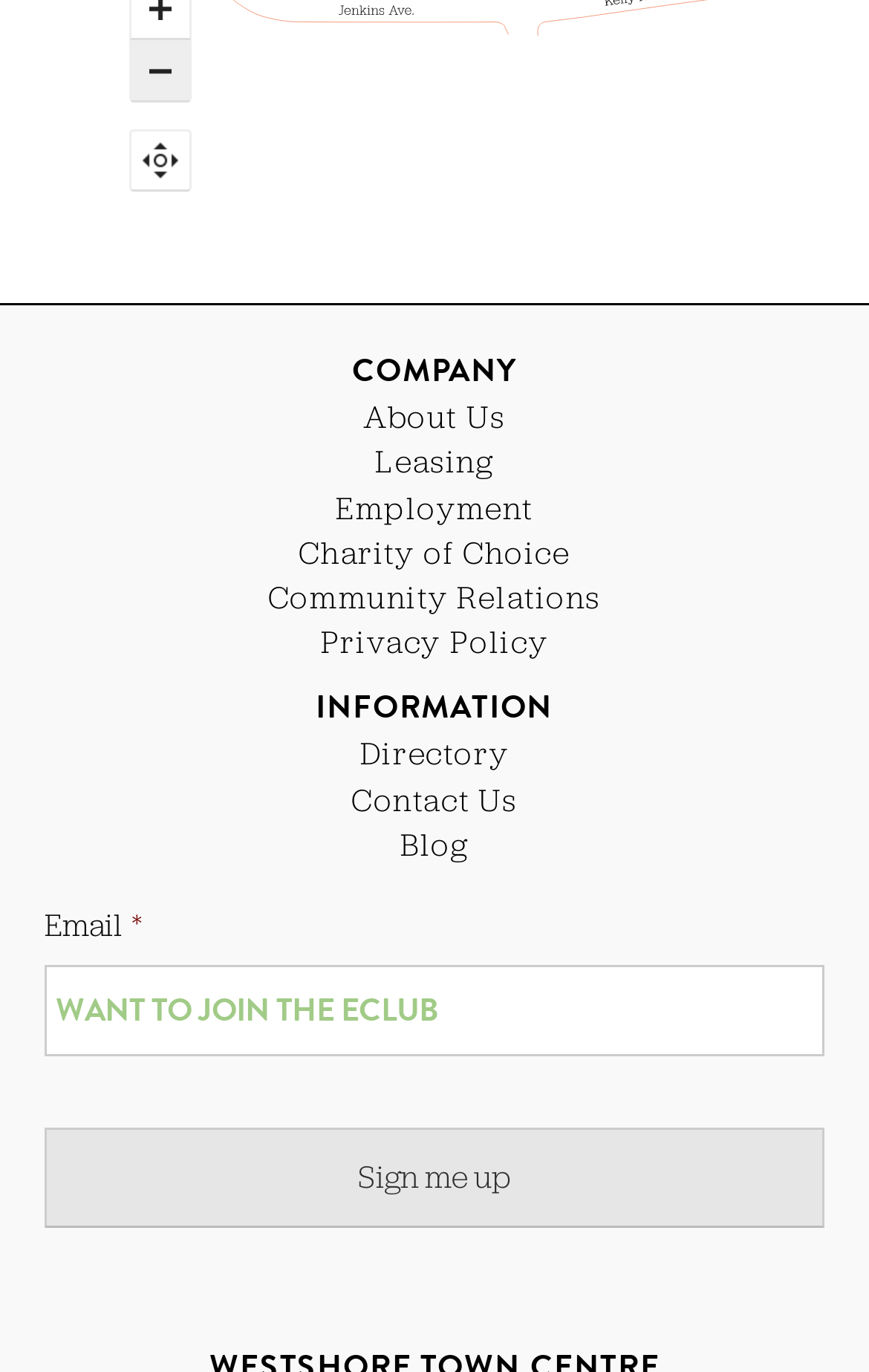Kindly determine the bounding box coordinates for the area that needs to be clicked to execute this instruction: "Click on About Us".

[0.418, 0.29, 0.582, 0.319]